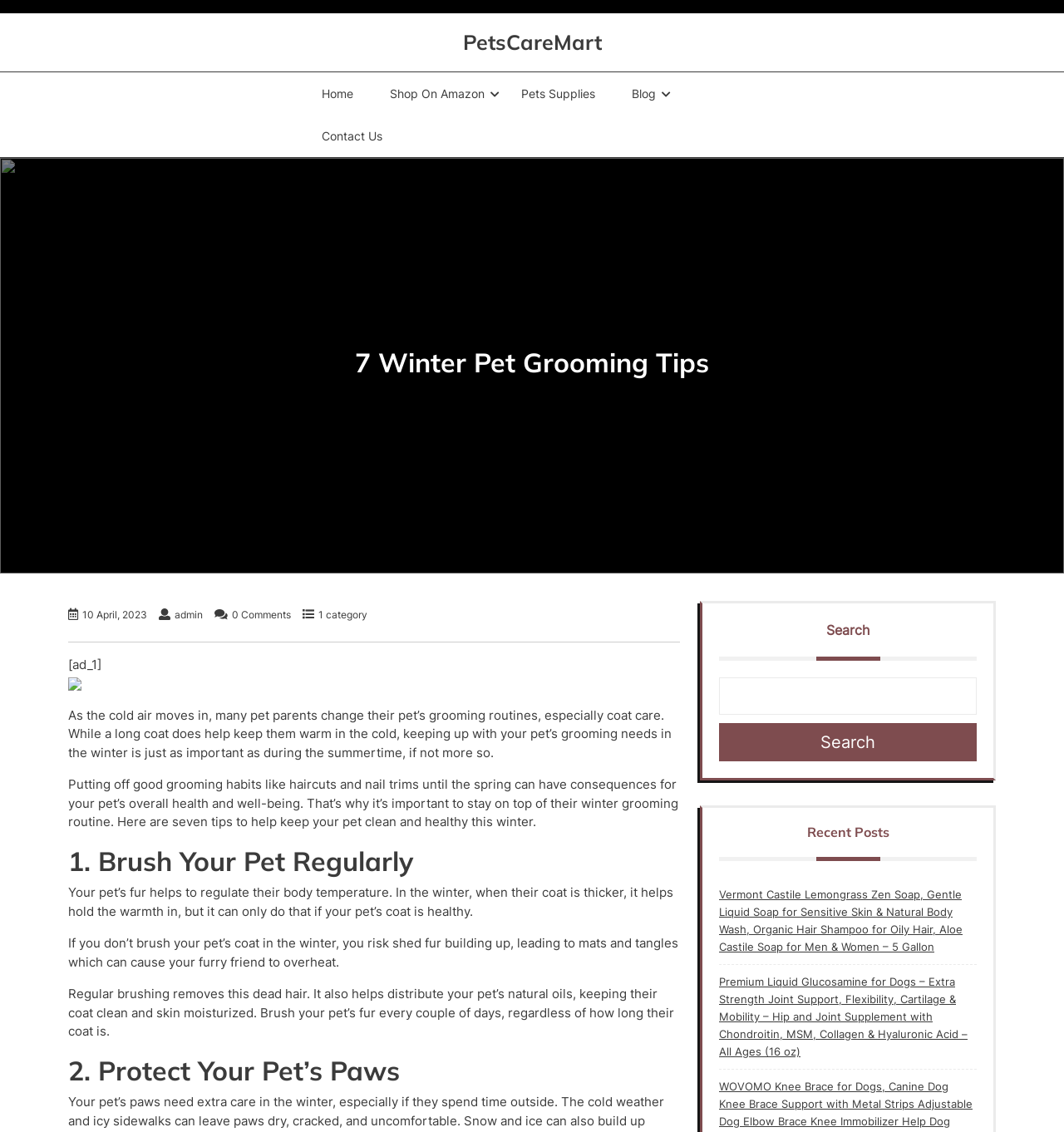What is the consequence of not brushing your pet's coat?
Offer a detailed and exhaustive answer to the question.

According to the article, if you don't brush your pet's coat in the winter, shed fur can build up, leading to mats and tangles, which can cause your pet to overheat.